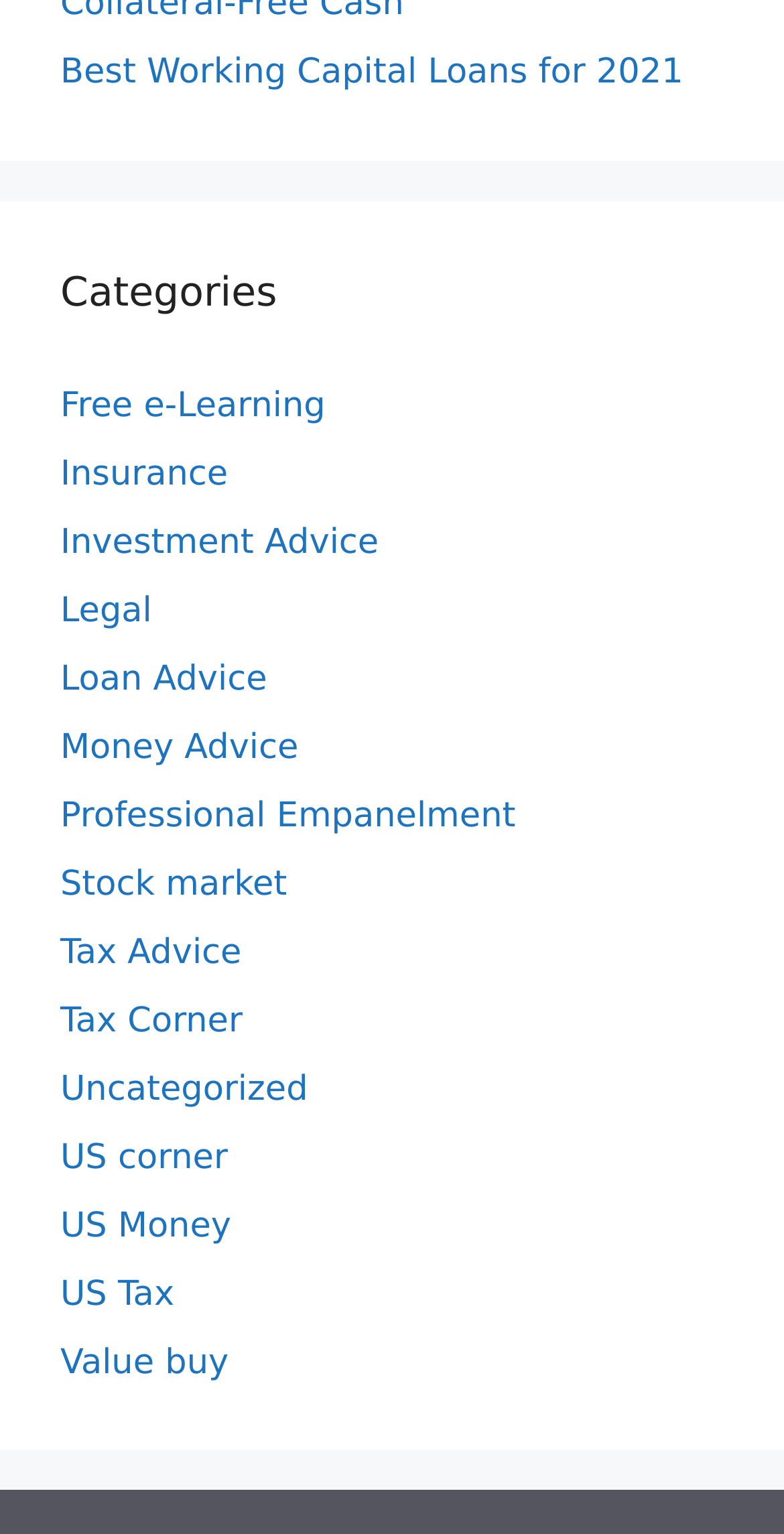Determine the bounding box coordinates in the format (top-left x, top-left y, bottom-right x, bottom-right y). Ensure all values are floating point numbers between 0 and 1. Identify the bounding box of the UI element described by: Tax Corner

[0.077, 0.653, 0.309, 0.679]